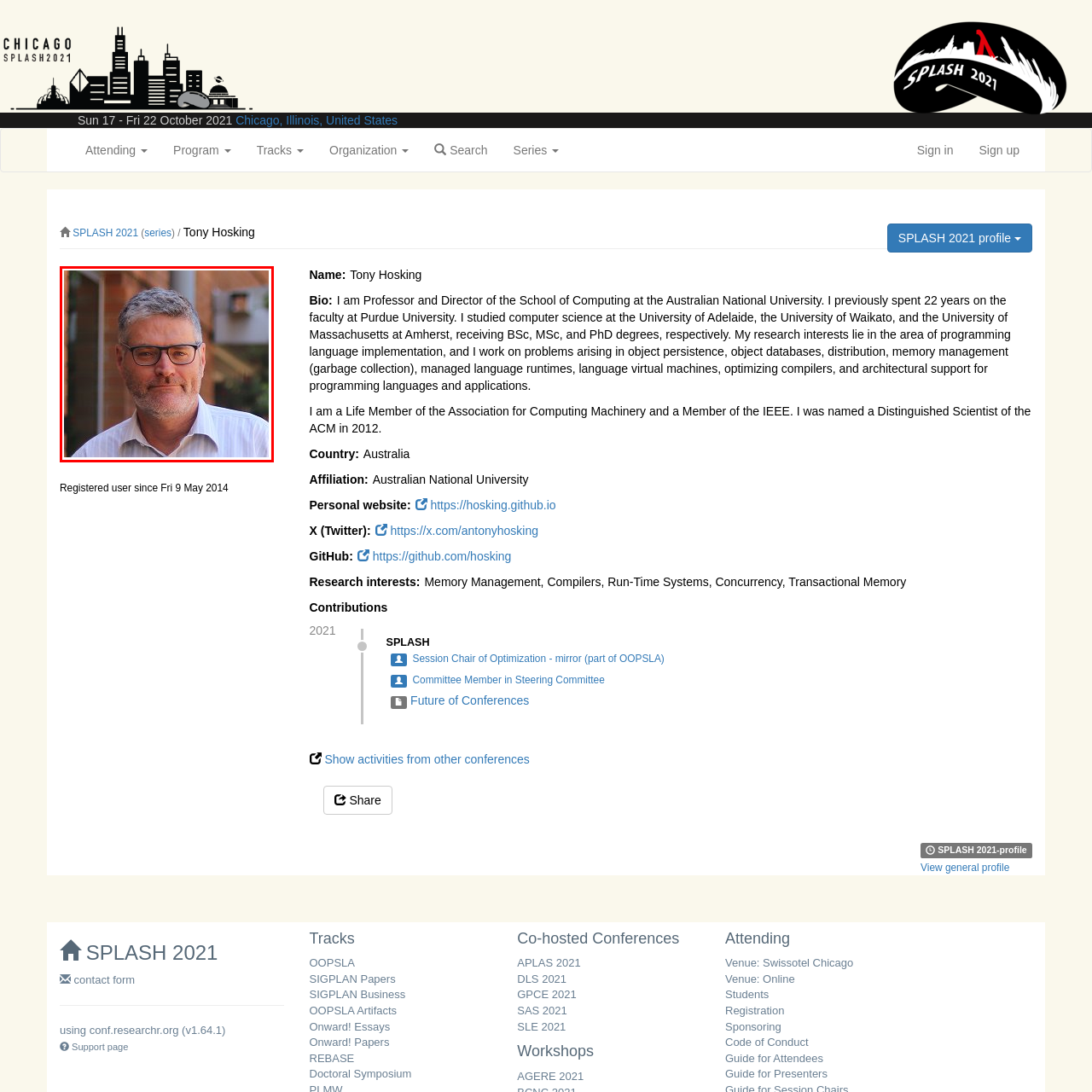Where is the event SPLASH 2021 taking place?
View the image highlighted by the red bounding box and provide your answer in a single word or a brief phrase.

Chicago, Illinois